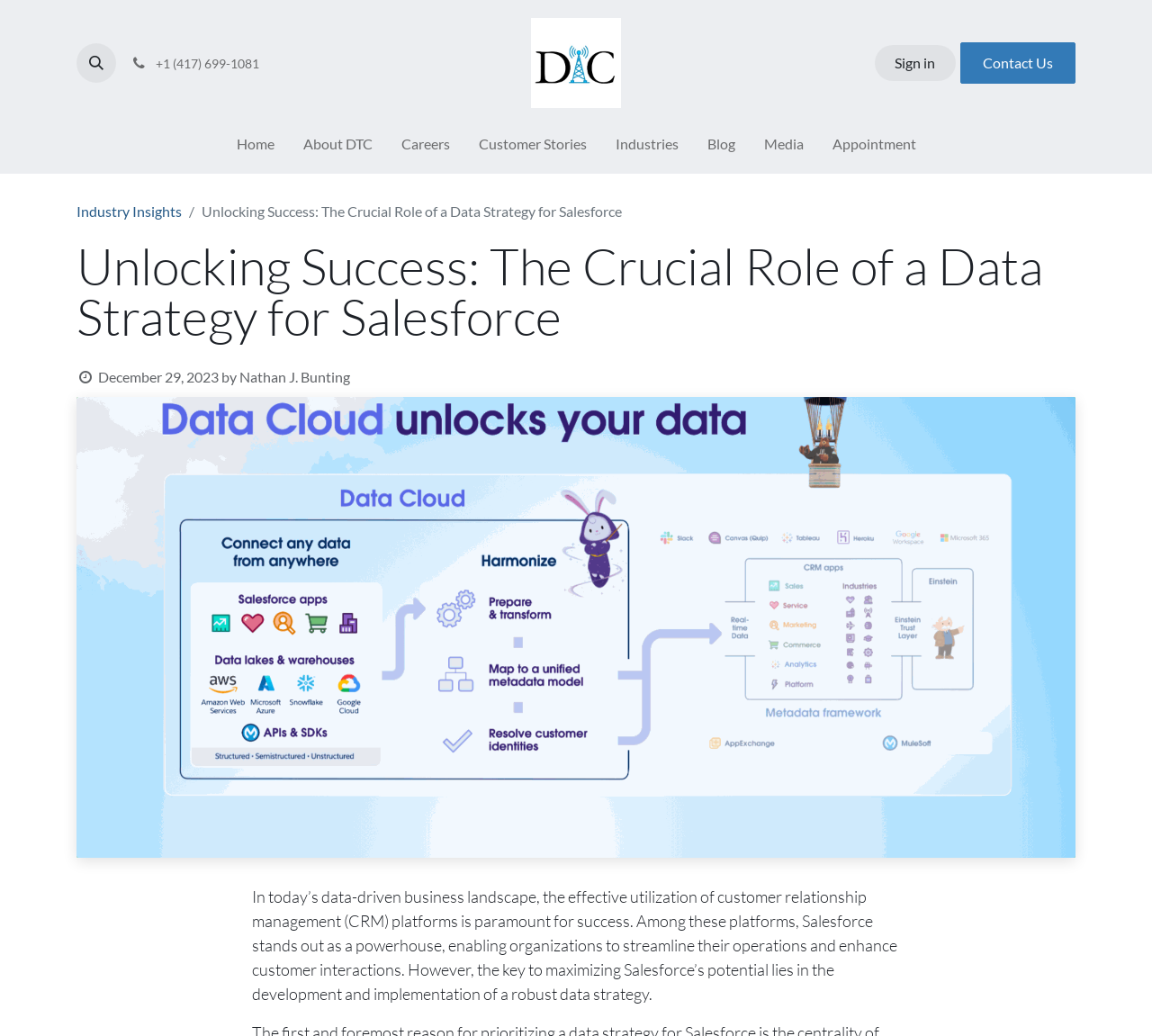Respond to the following query with just one word or a short phrase: 
What is the date of the article?

December 29, 2023